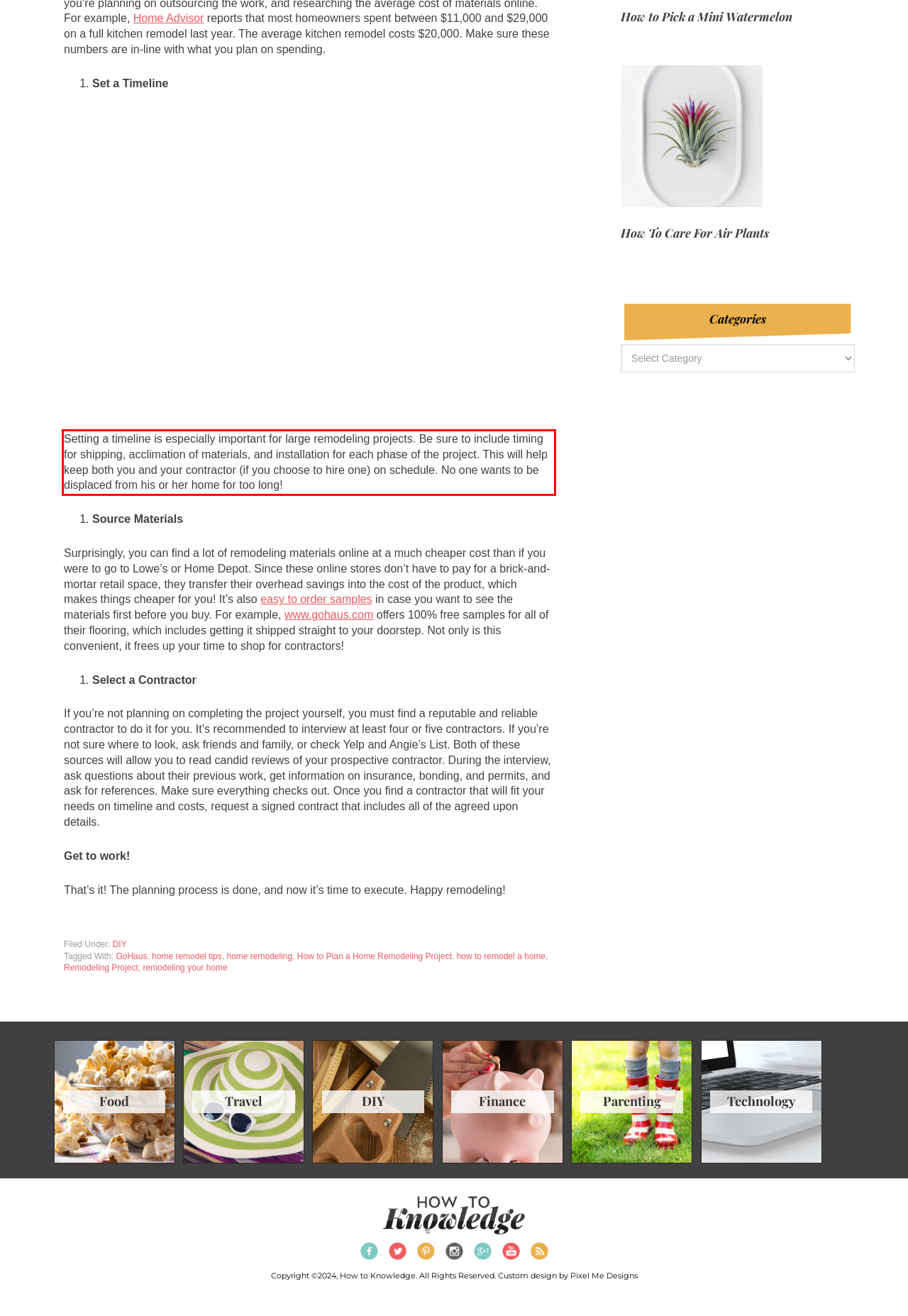Please perform OCR on the text content within the red bounding box that is highlighted in the provided webpage screenshot.

Setting a timeline is especially important for large remodeling projects. Be sure to include timing for shipping, acclimation of materials, and installation for each phase of the project. This will help keep both you and your contractor (if you choose to hire one) on schedule. No one wants to be displaced from his or her home for too long!